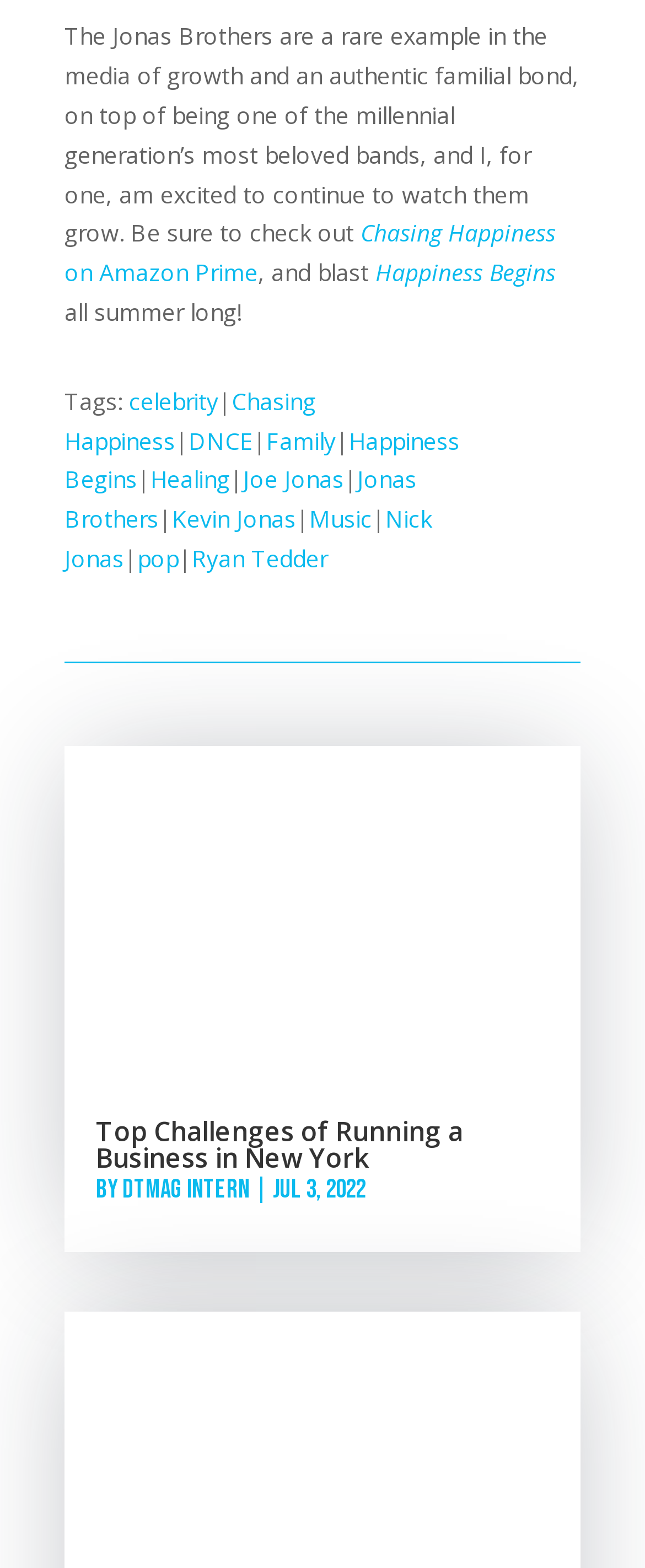Can you specify the bounding box coordinates of the area that needs to be clicked to fulfill the following instruction: "Read the article about 'Top Challenges of Running a Business in New York'"?

[0.097, 0.474, 0.903, 0.681]